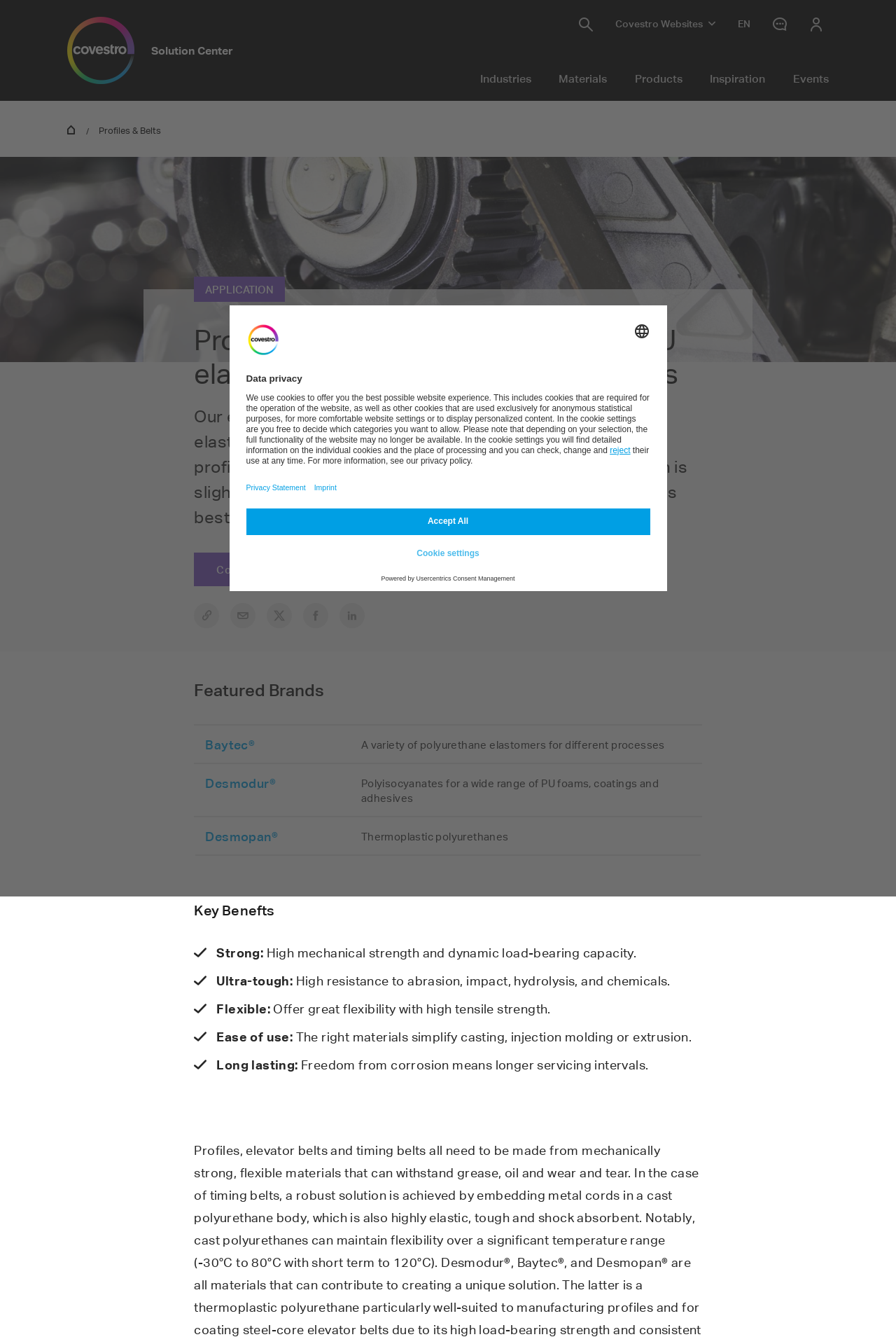Please give the bounding box coordinates of the area that should be clicked to fulfill the following instruction: "Click the 'Desmodur®' link". The coordinates should be in the format of four float numbers from 0 to 1, i.e., [left, top, right, bottom].

[0.229, 0.58, 0.308, 0.593]